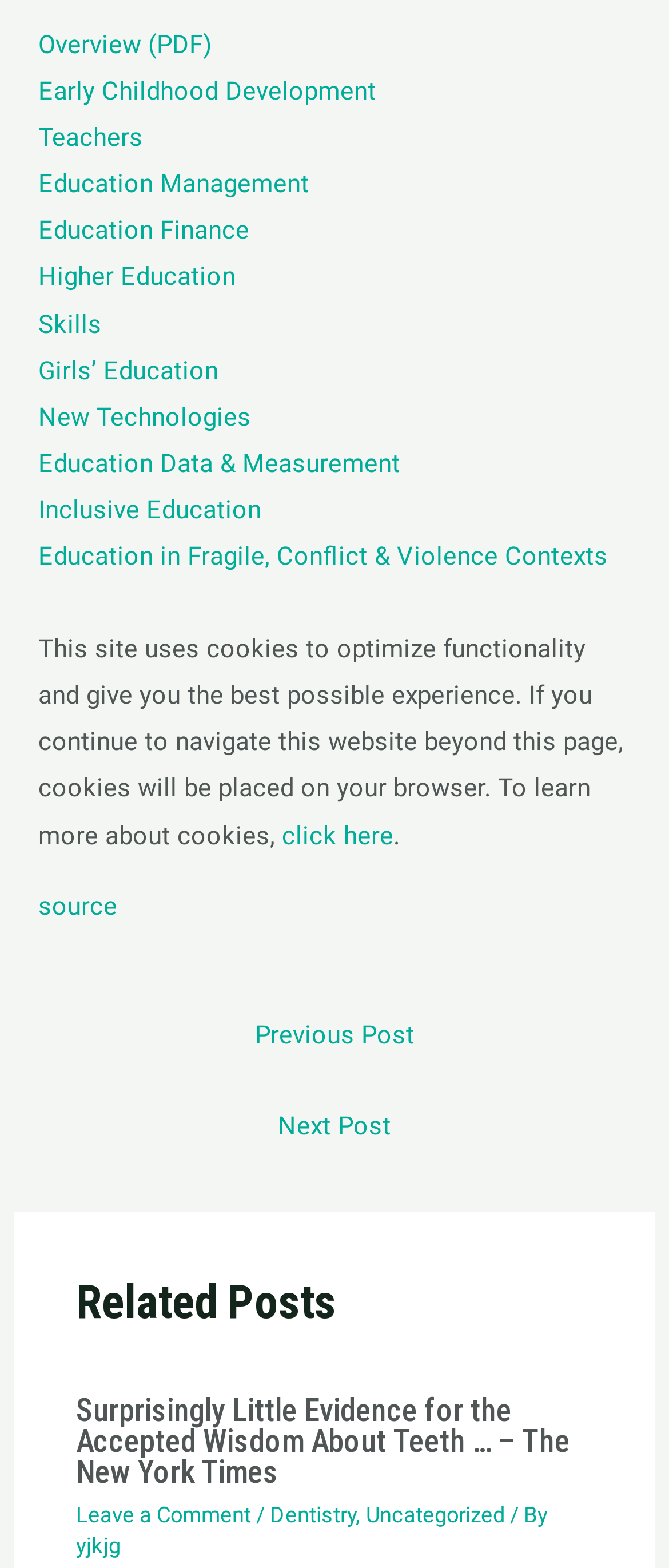Identify the bounding box coordinates of the area you need to click to perform the following instruction: "Click on Overview link".

[0.058, 0.019, 0.317, 0.038]